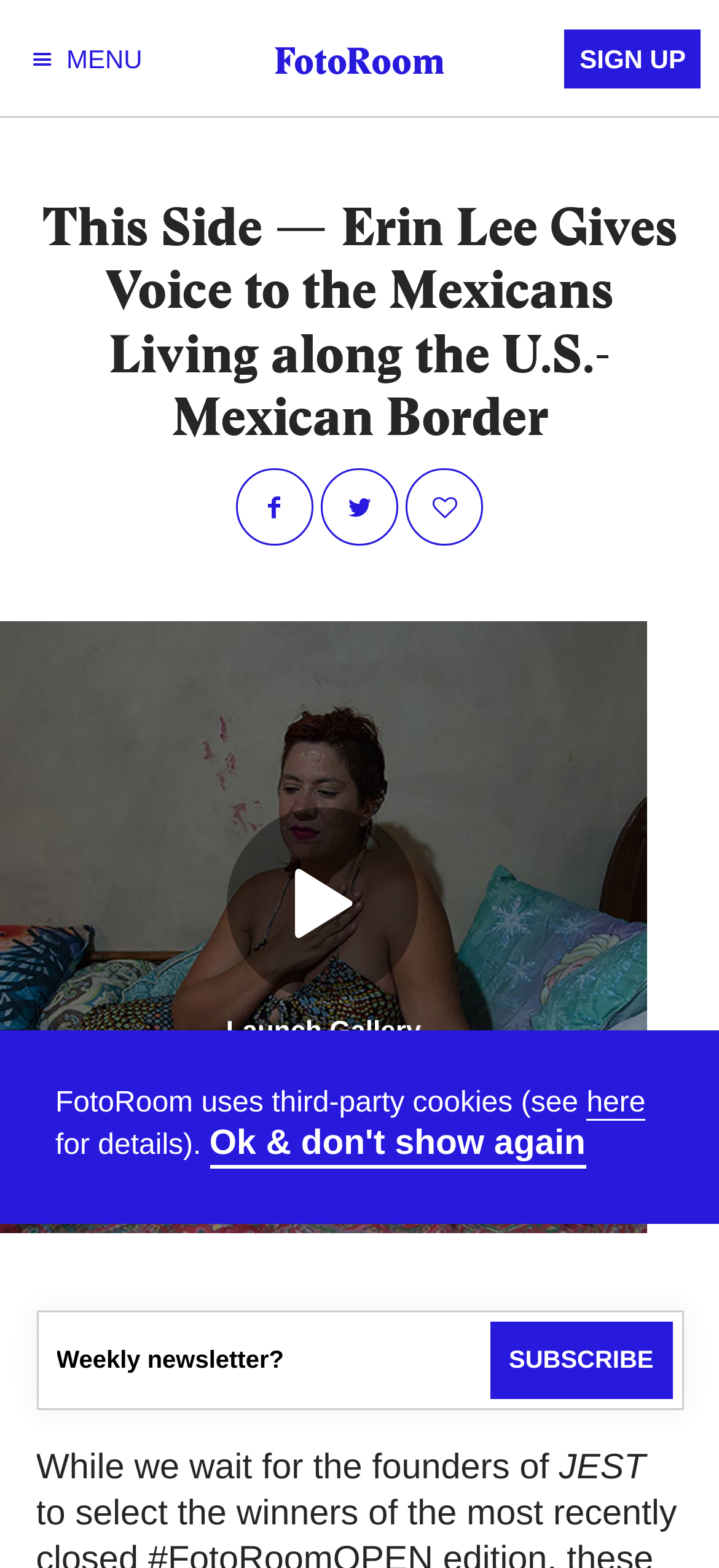What is the call-to-action for the newsletter?
Give a one-word or short phrase answer based on the image.

Subscribe